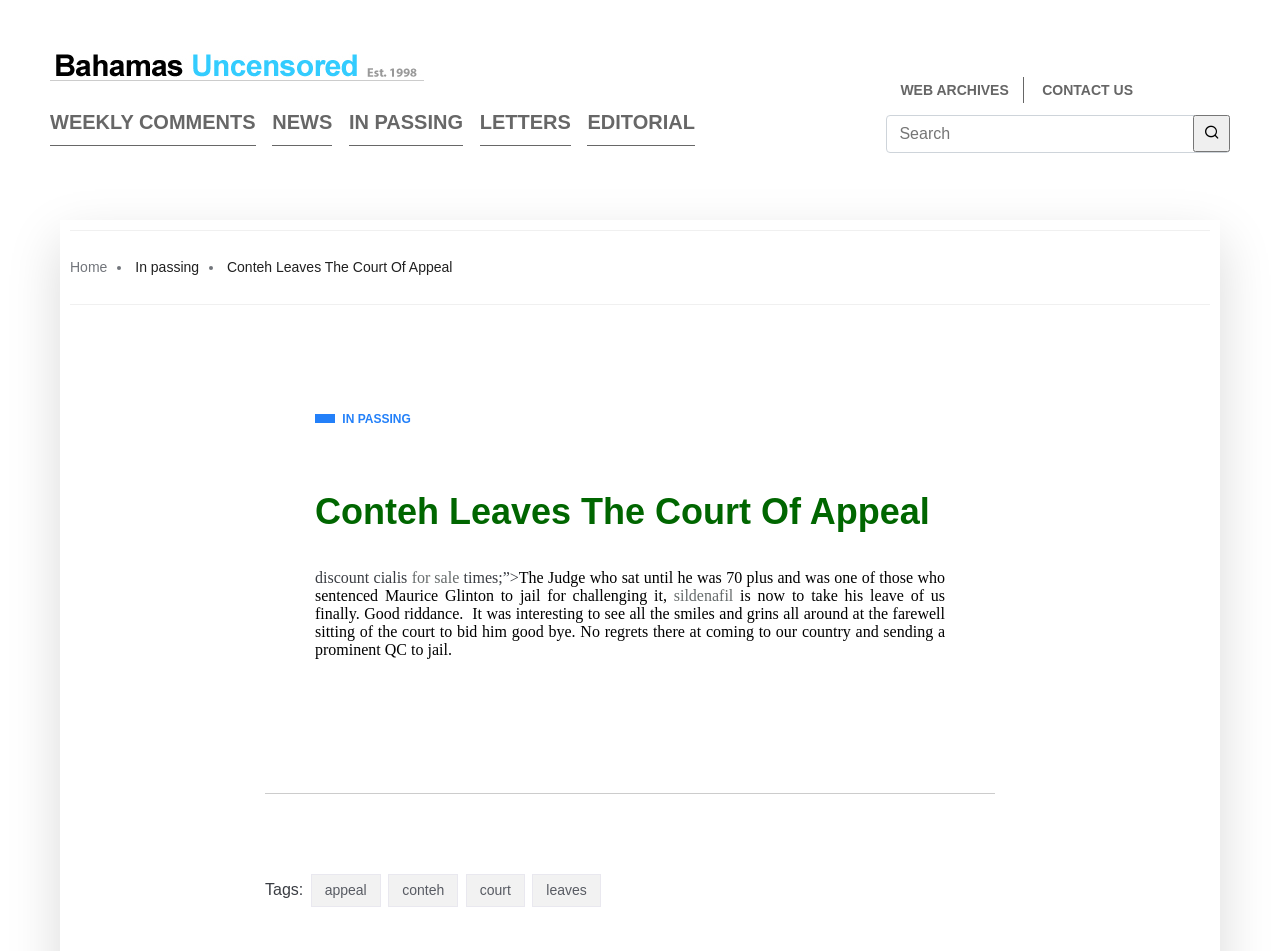Provide the bounding box coordinates of the area you need to click to execute the following instruction: "Click on the 'IN PASSING' link".

[0.246, 0.431, 0.321, 0.452]